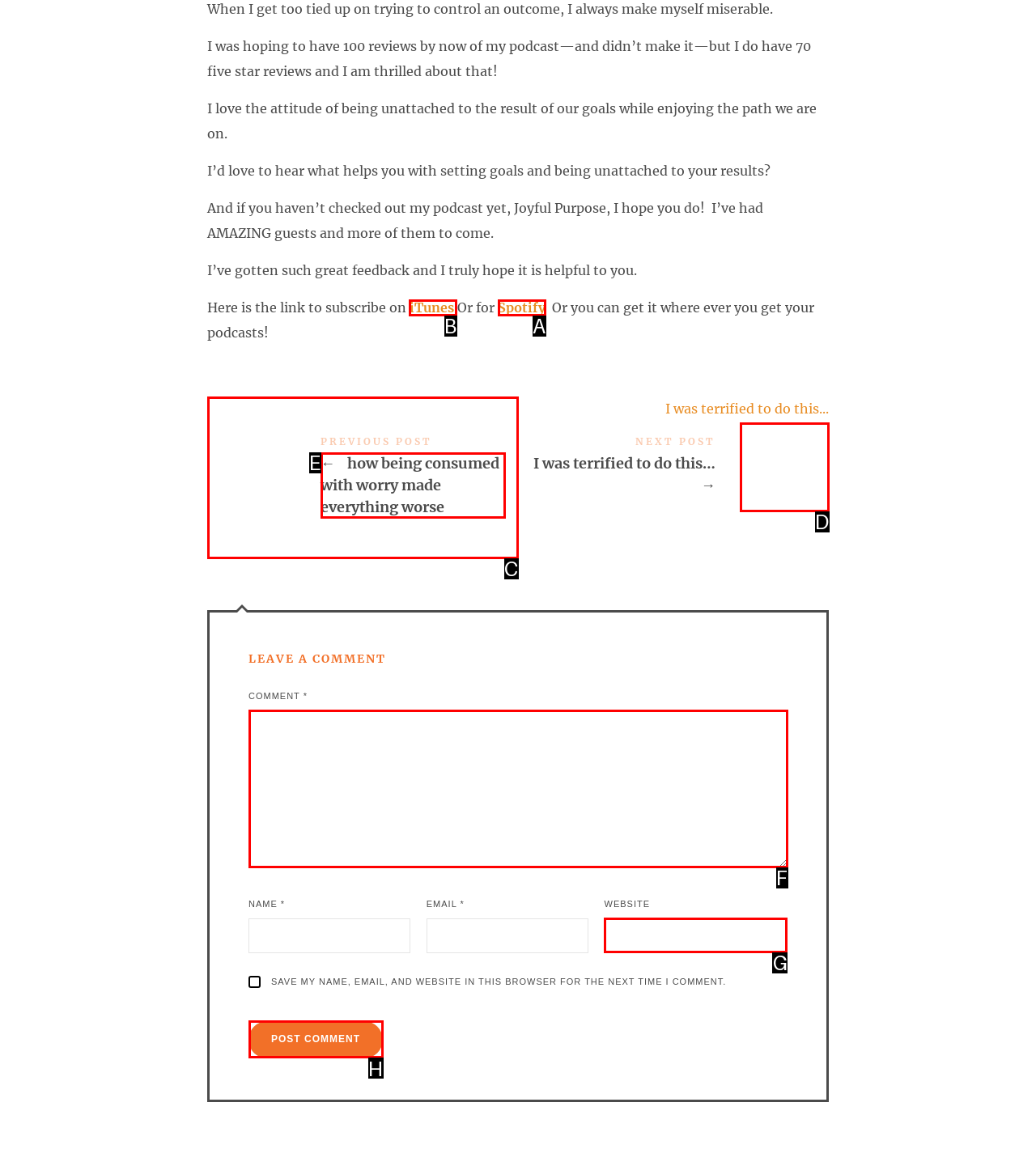Determine the letter of the UI element that will complete the task: Subscribe to the podcast on iTunes
Reply with the corresponding letter.

B